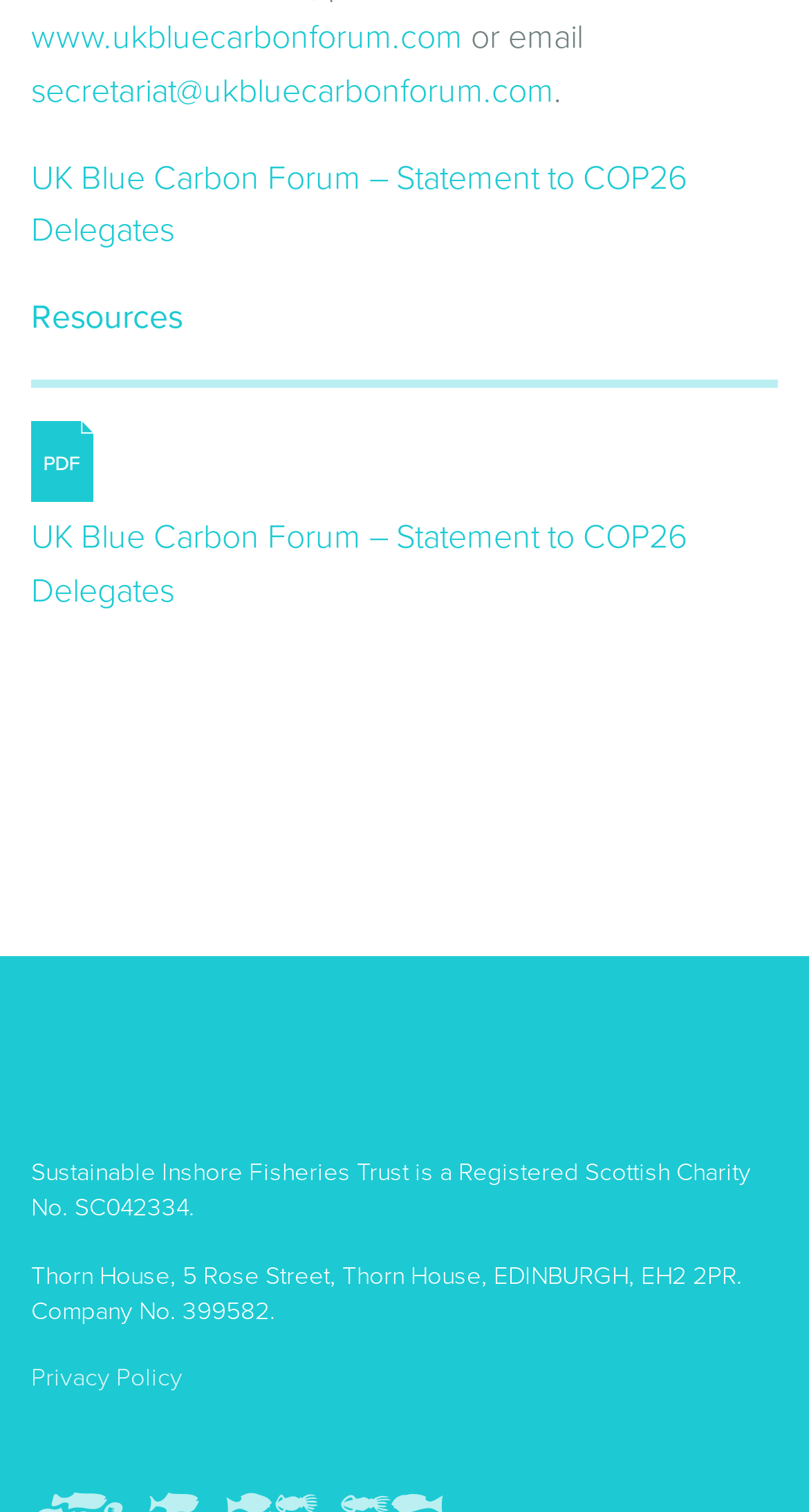How many links are there on the webpage?
Provide a short answer using one word or a brief phrase based on the image.

5